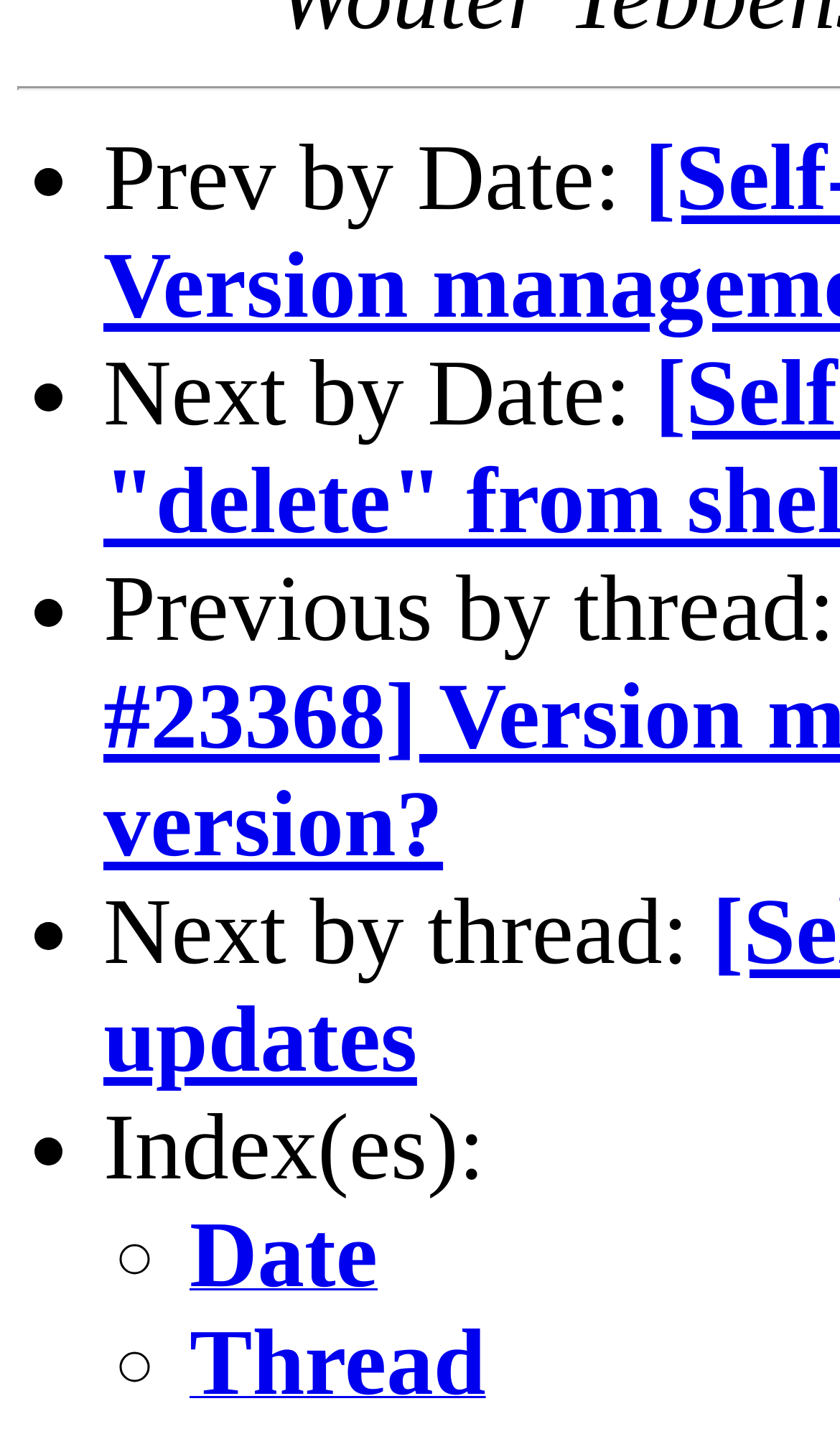Answer the question briefly using a single word or phrase: 
How many types of list markers are used on the webpage?

2